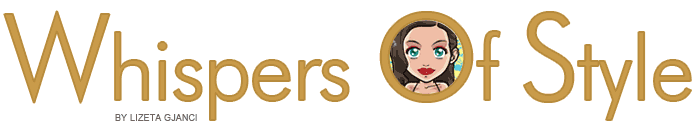What is the woman in the illustration wearing?
Based on the screenshot, give a detailed explanation to answer the question.

Accompanying the text is a stylized illustration of a woman with striking features and colorful earrings, embodying the vibrant spirit of the blog.